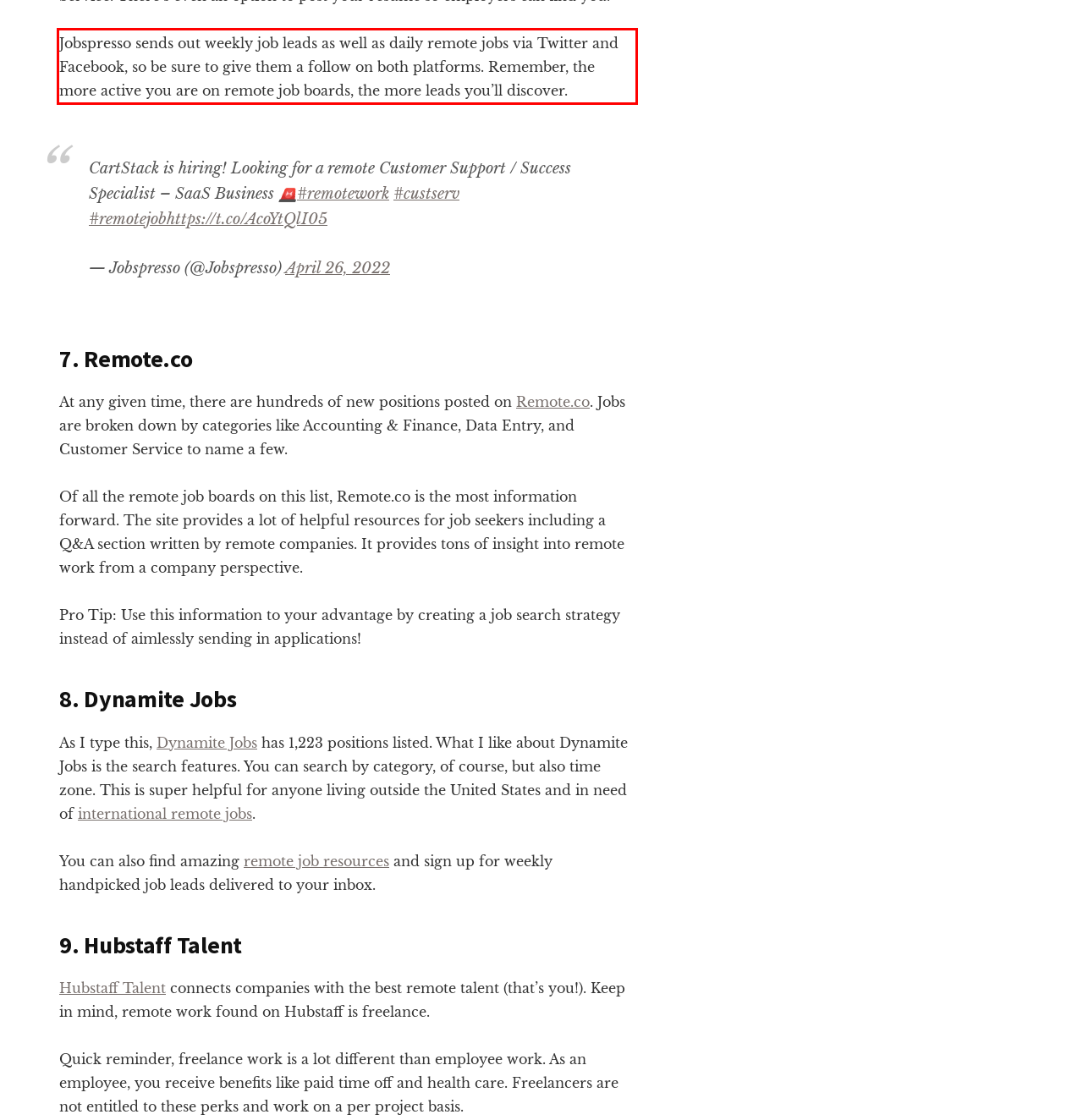Please identify and extract the text from the UI element that is surrounded by a red bounding box in the provided webpage screenshot.

Jobspresso sends out weekly job leads as well as daily remote jobs via Twitter and Facebook, so be sure to give them a follow on both platforms. Remember, the more active you are on remote job boards, the more leads you’ll discover.